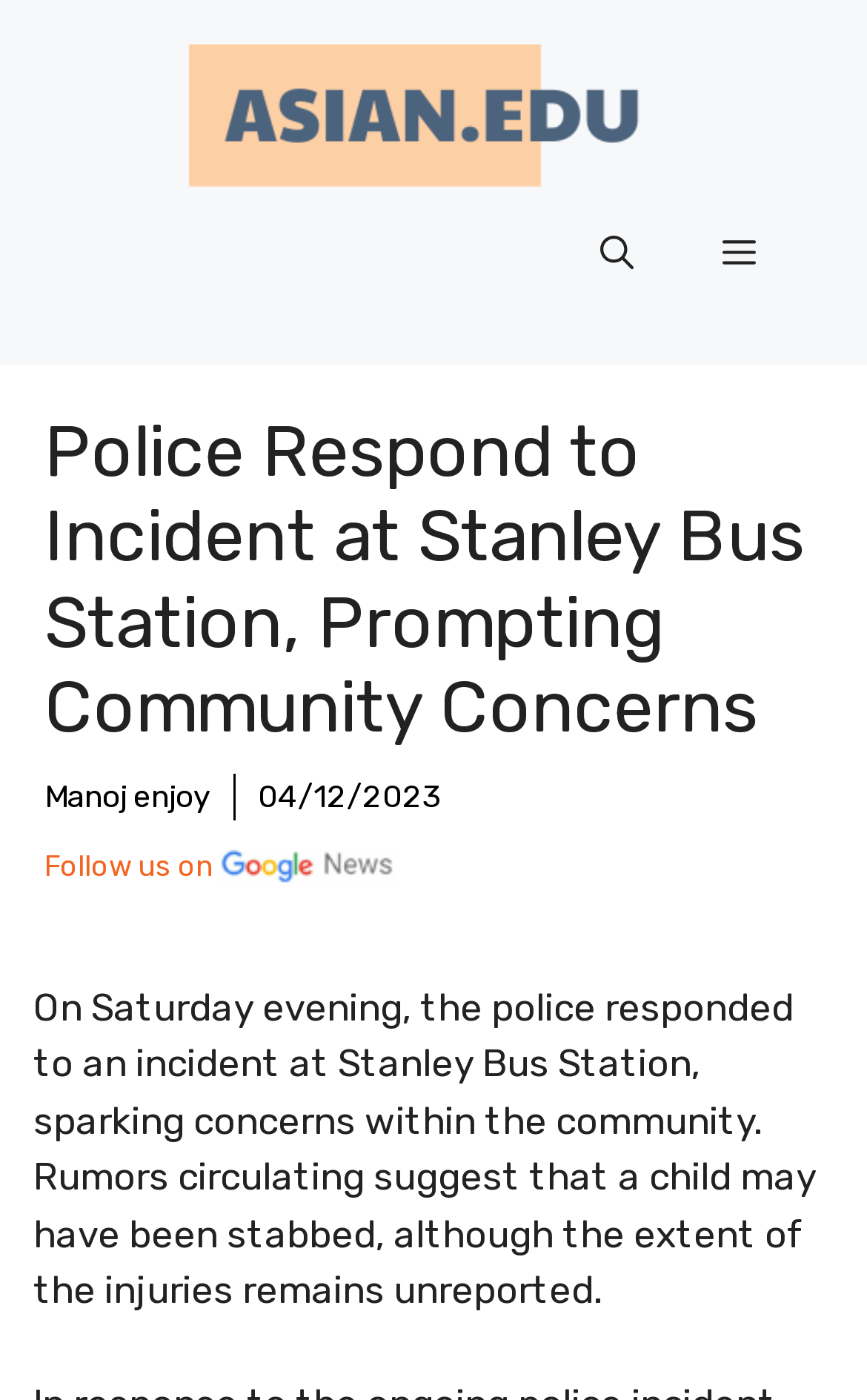What is the purpose of the button at the bottom?
From the image, provide a succinct answer in one word or a short phrase.

Settings